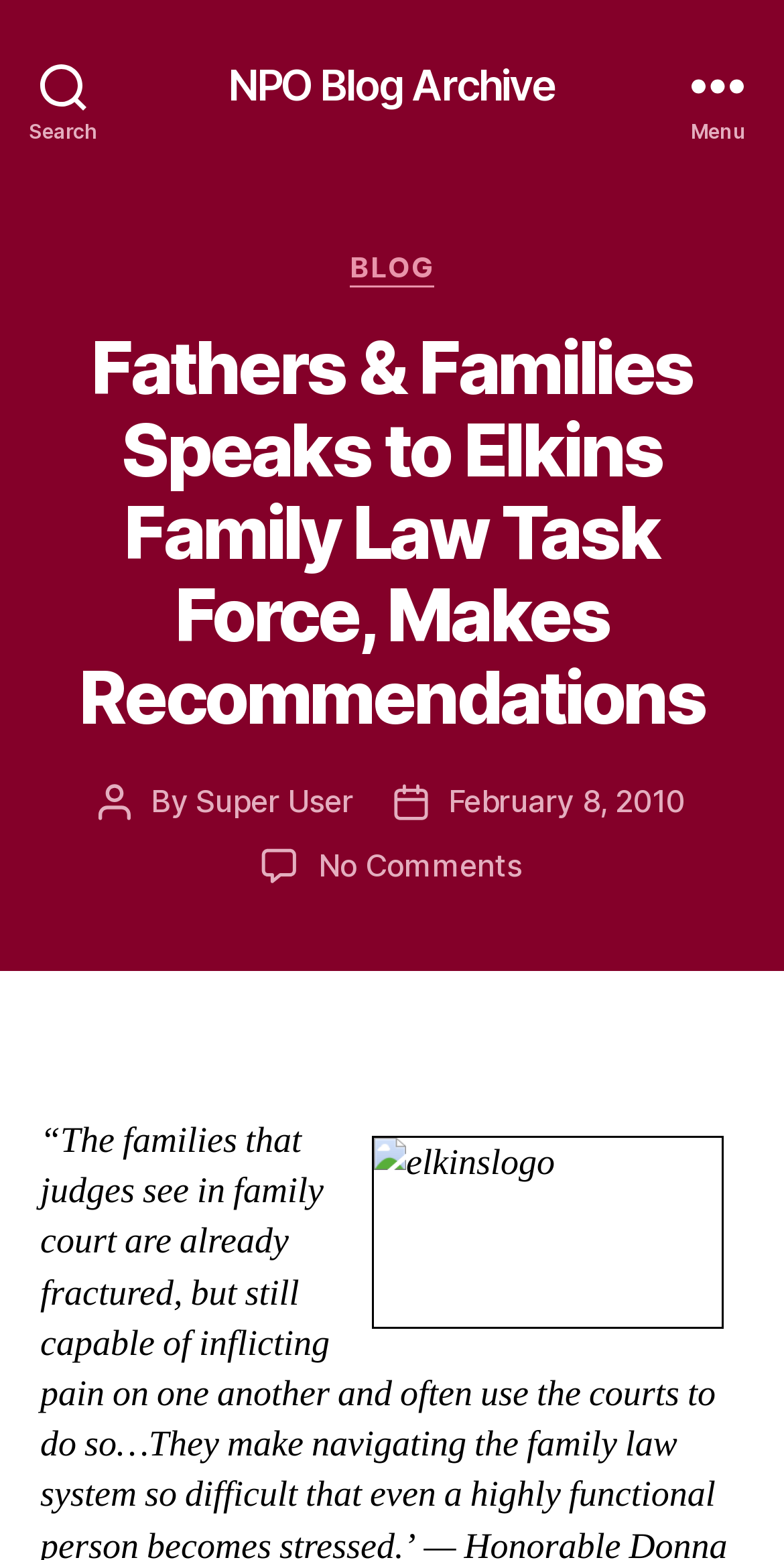Provide a short, one-word or phrase answer to the question below:
How many comments does the post have?

No Comments